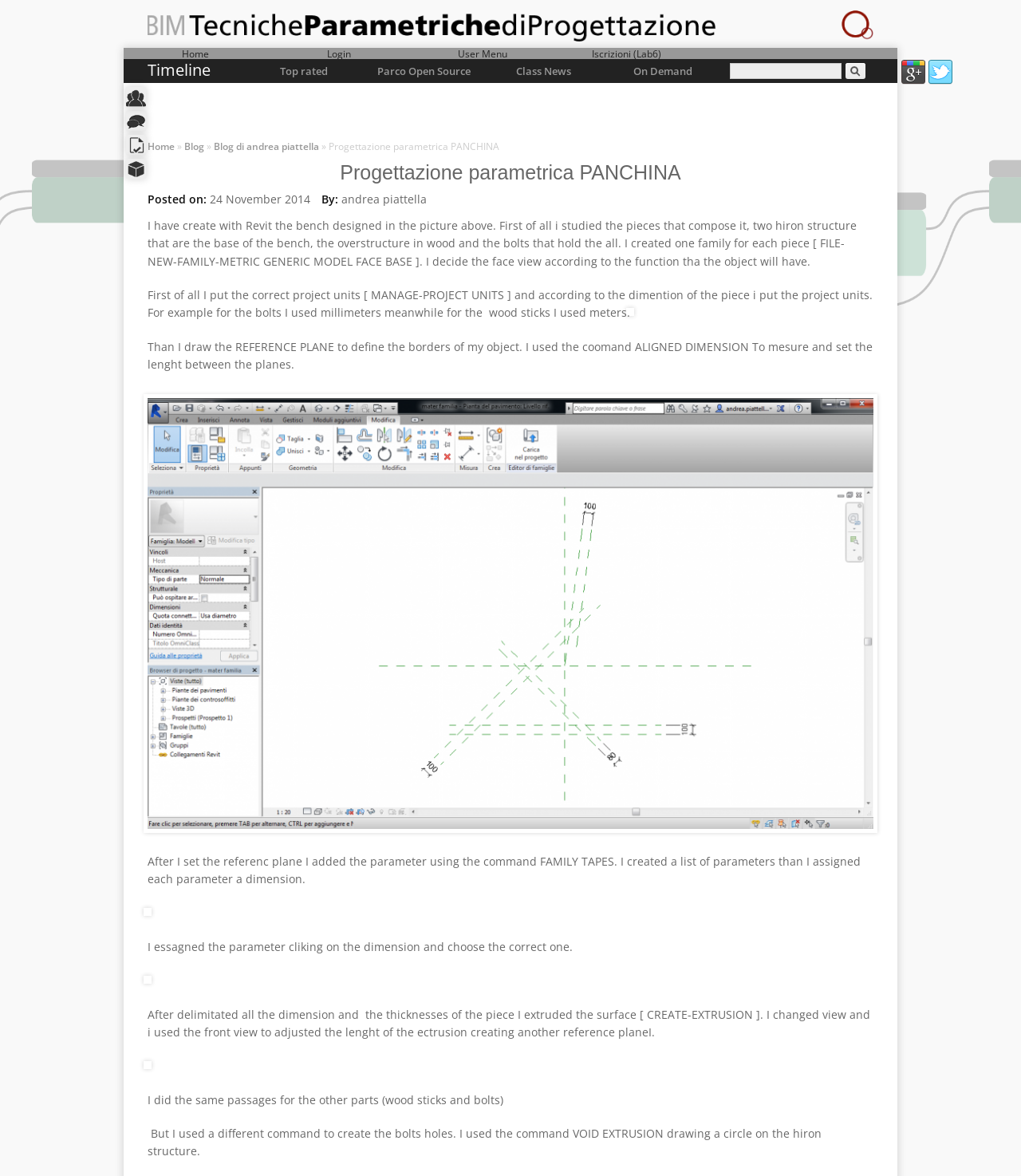What is the purpose of the 'REFERENCE PLANE' in the design process?
Please provide a single word or phrase in response based on the screenshot.

to define the borders of the object